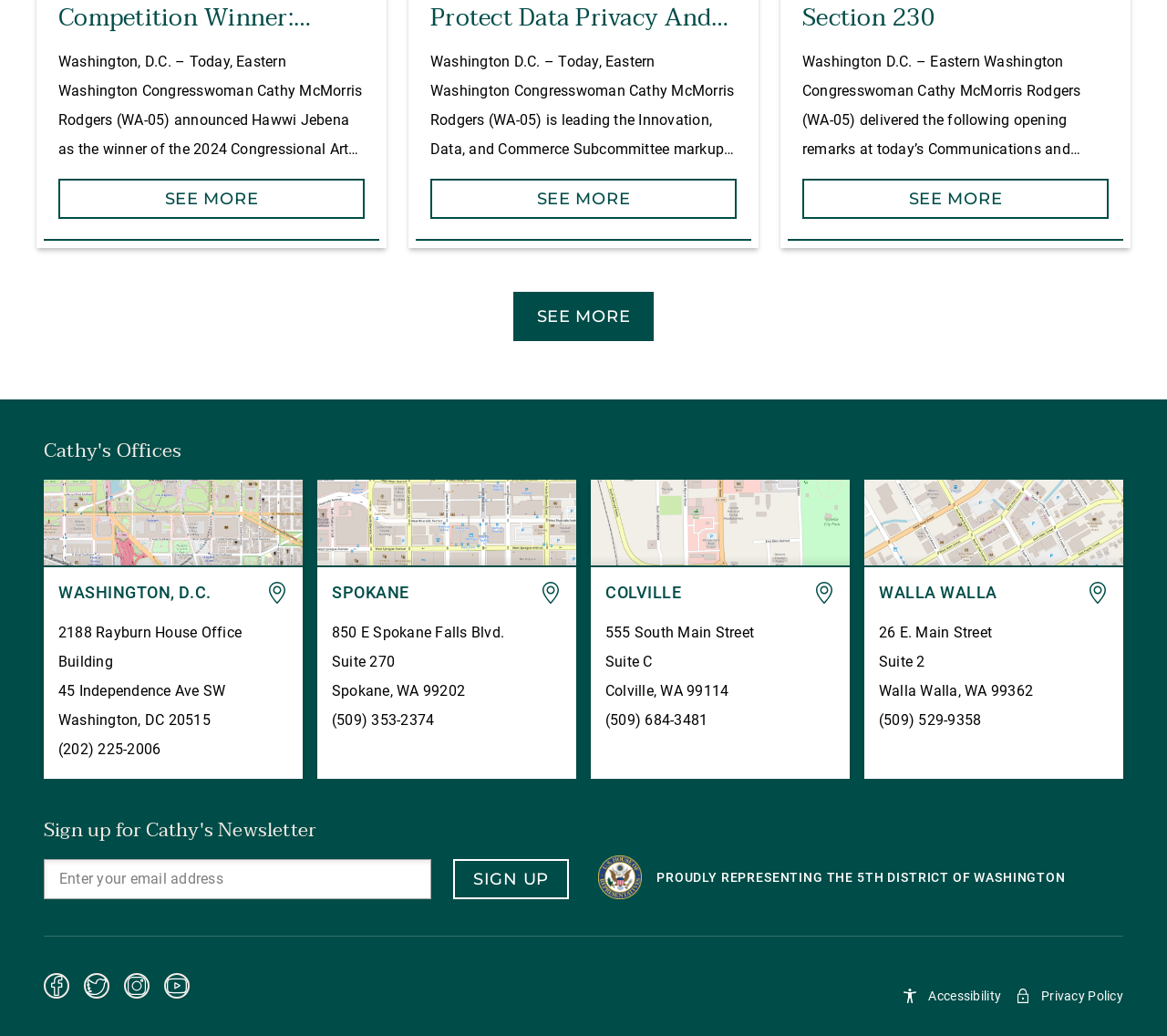Find the bounding box coordinates of the element you need to click on to perform this action: 'Click the 'SEE MORE' button to read more about the 2024 Congressional Art Competition winner'. The coordinates should be represented by four float values between 0 and 1, in the format [left, top, right, bottom].

[0.05, 0.173, 0.312, 0.211]